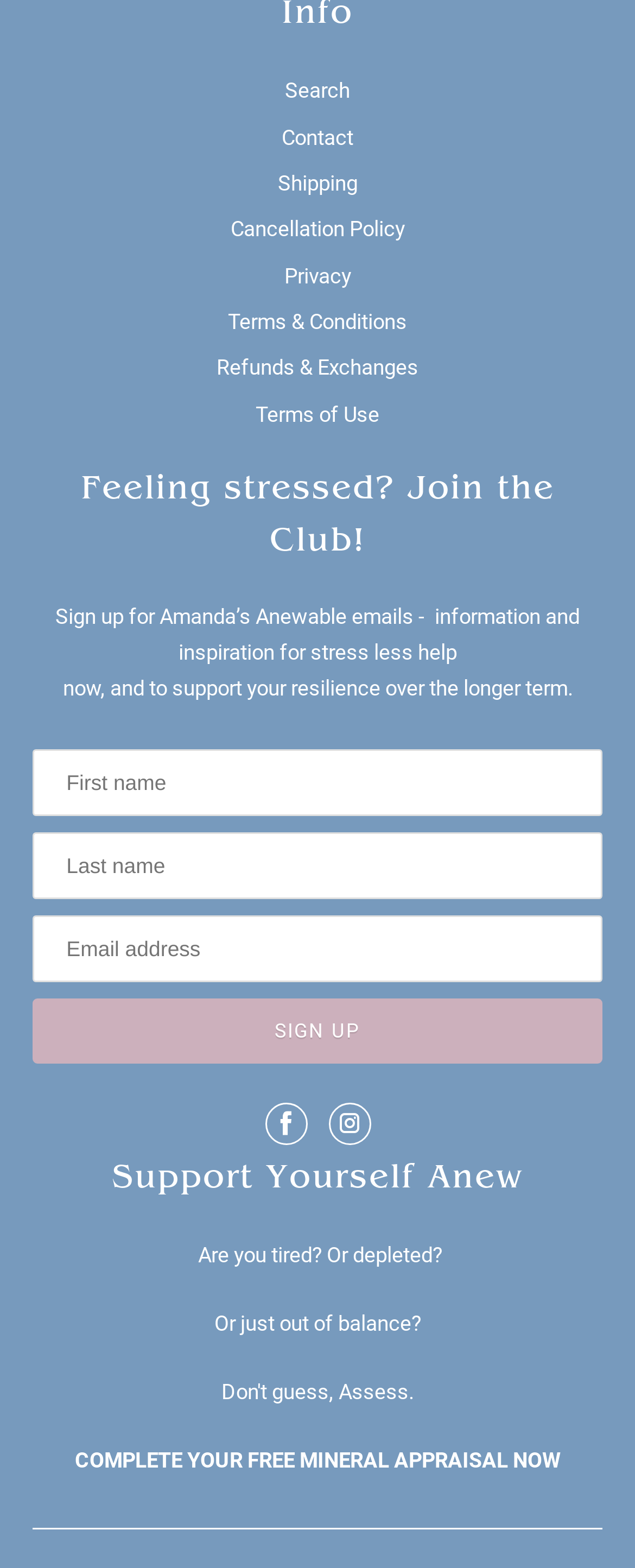What is the purpose of the sign-up form?
Please use the image to provide an in-depth answer to the question.

The sign-up form is located below the heading 'Feeling stressed? Join the Club!' and has fields for first name, last name, and email address. The form is accompanied by a description that mentions receiving emails with information and inspiration for stress-less help. Therefore, the purpose of the sign-up form is to receive emails from Amanda's Anewable.